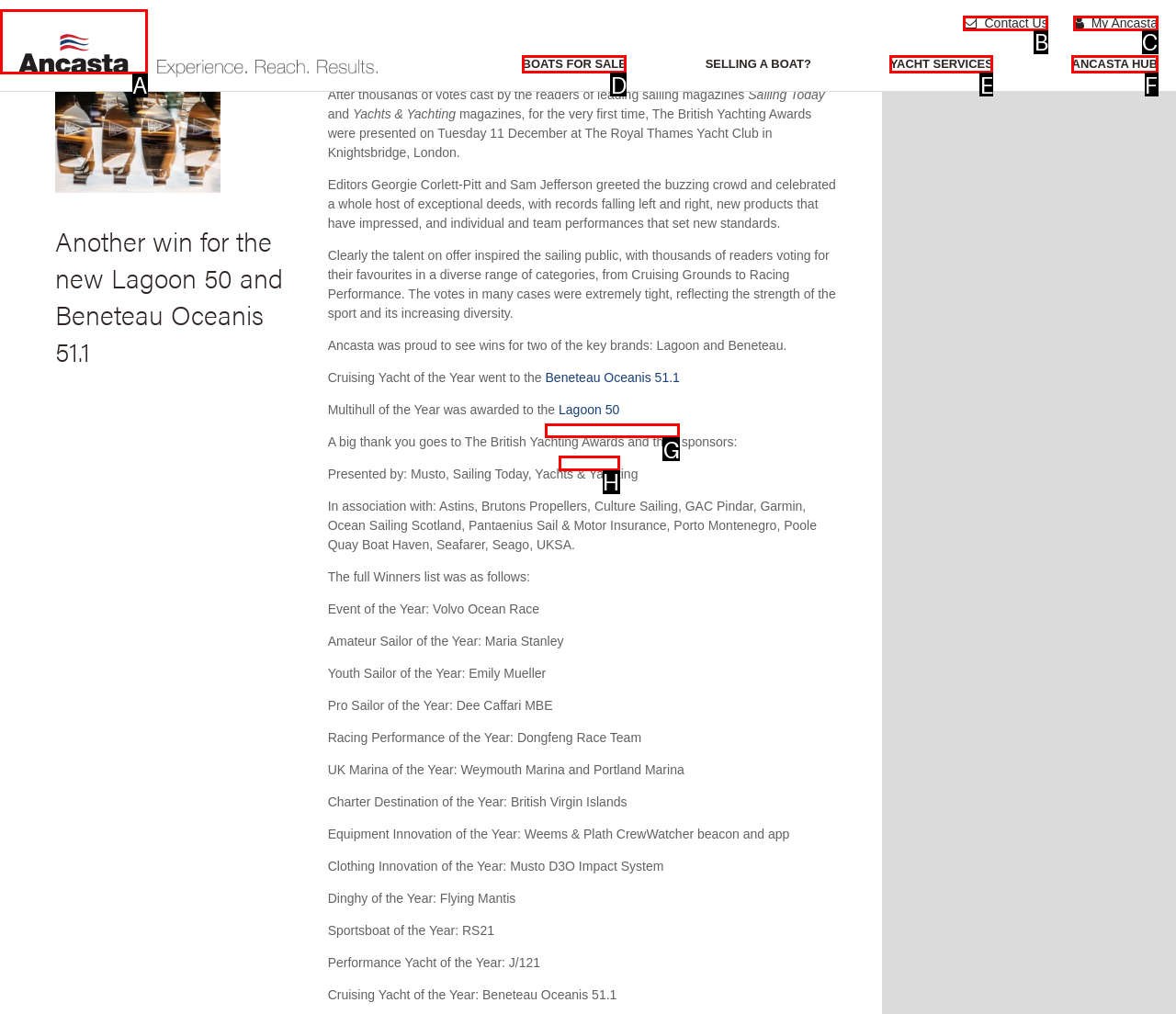For the task: Learn more about 'Beneteau Oceanis 51.1', tell me the letter of the option you should click. Answer with the letter alone.

G